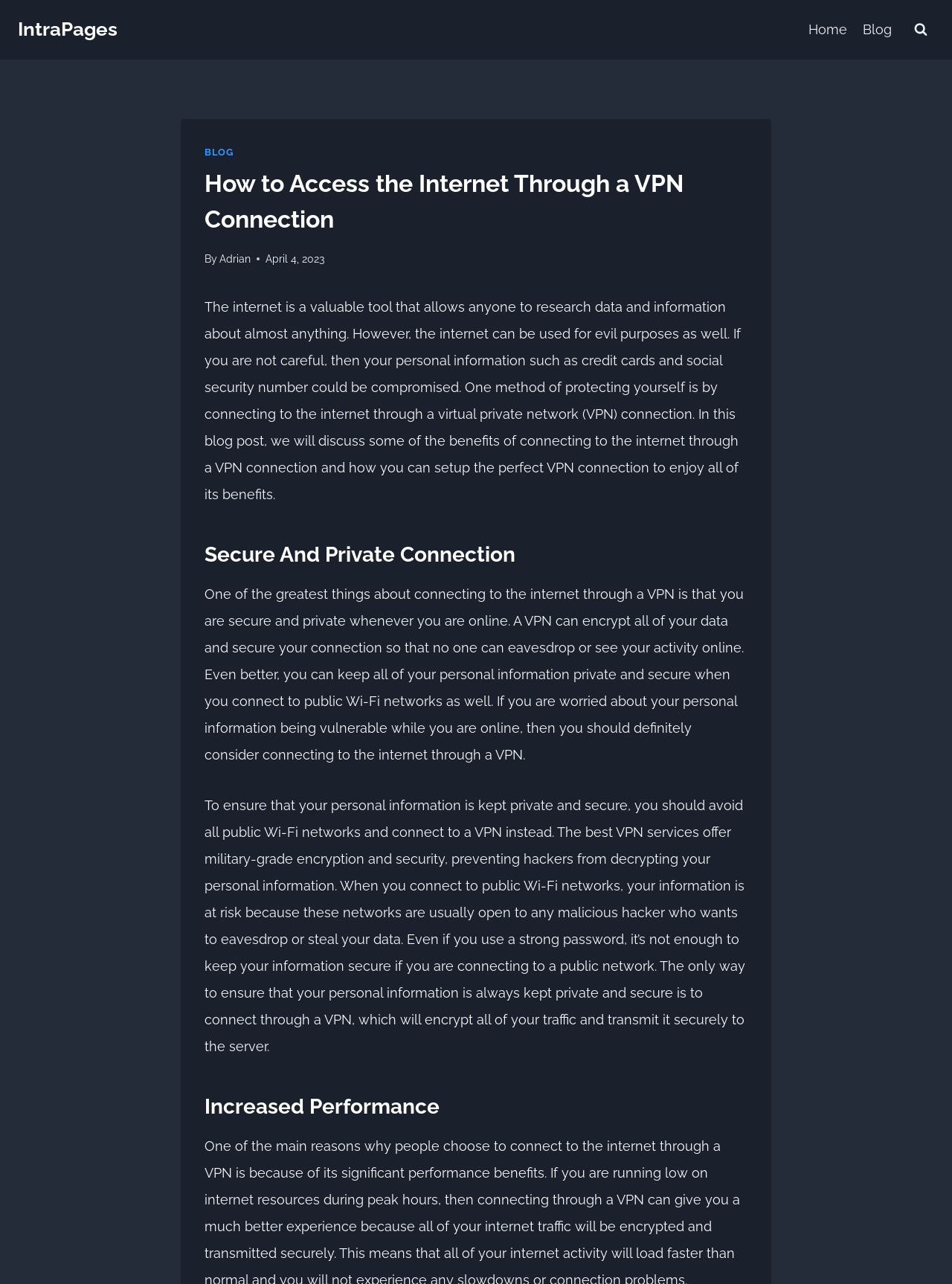When was the blog post published?
Answer the question with detailed information derived from the image.

The webpage contains a time element with the text 'April 4, 2023', indicating that the blog post was published on this date.